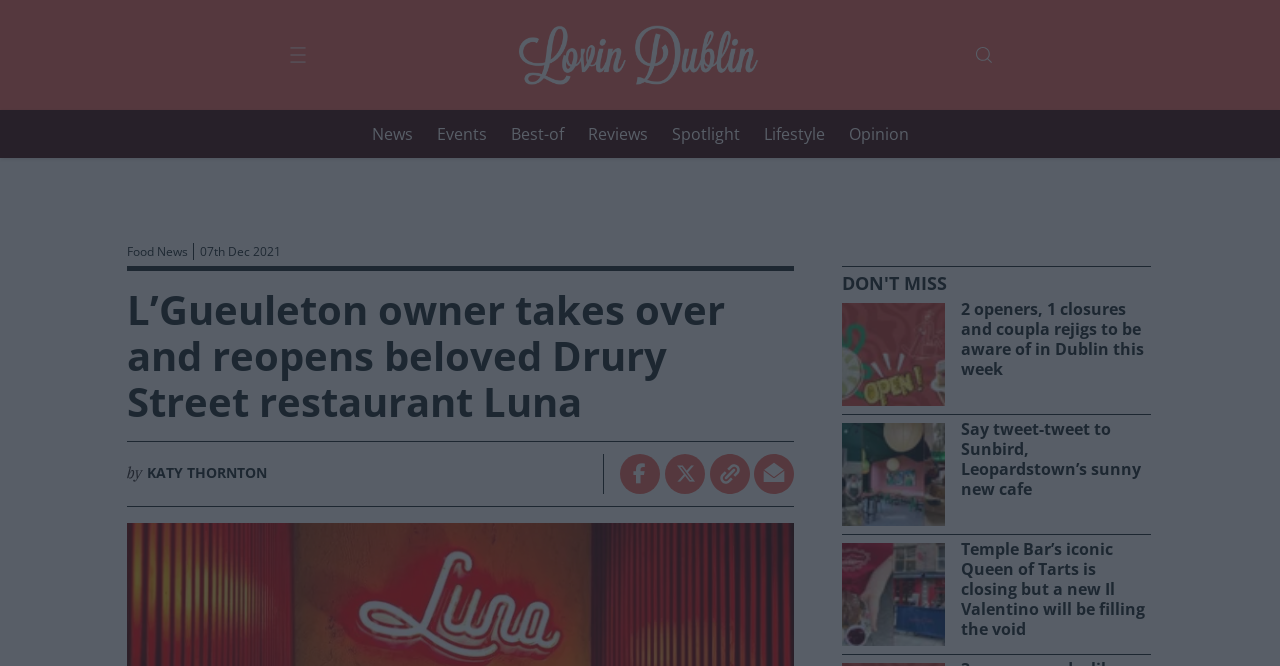Please determine the bounding box coordinates of the element's region to click for the following instruction: "Open main menu".

[0.223, 0.071, 0.242, 0.095]